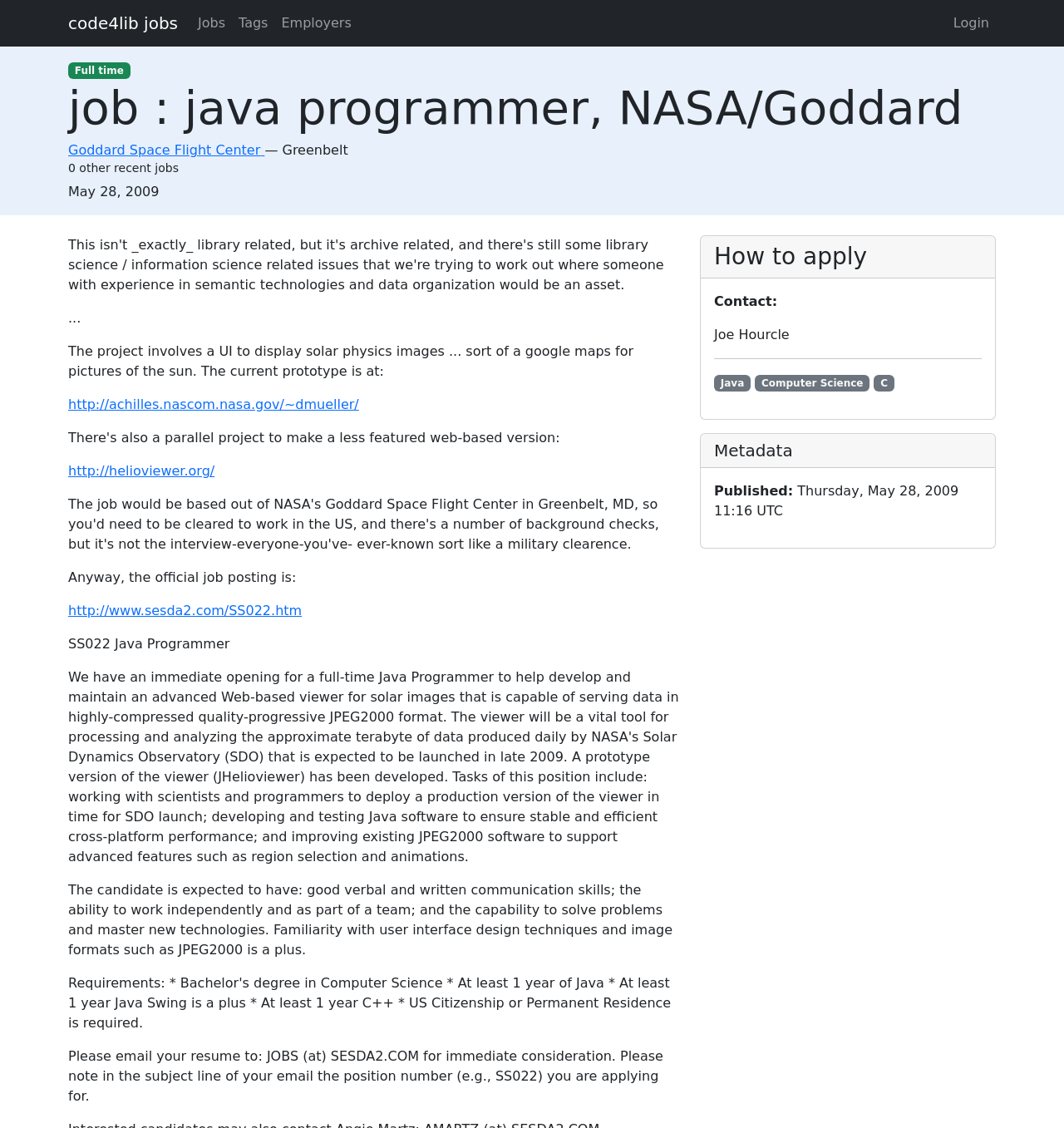Please find and provide the title of the webpage.

job : java programmer, NASA/Goddard